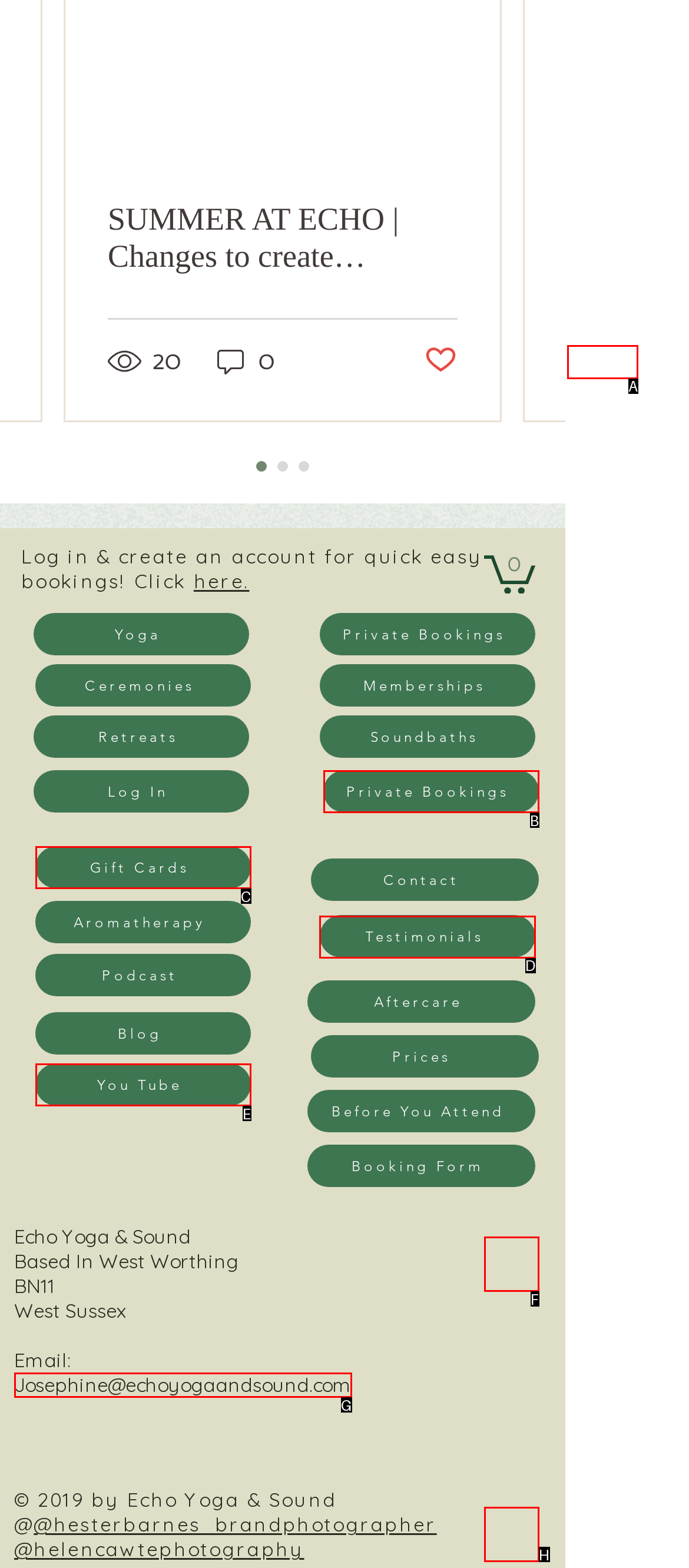Which lettered option should be clicked to perform the following task: Check the 'Testimonials' page
Respond with the letter of the appropriate option.

D